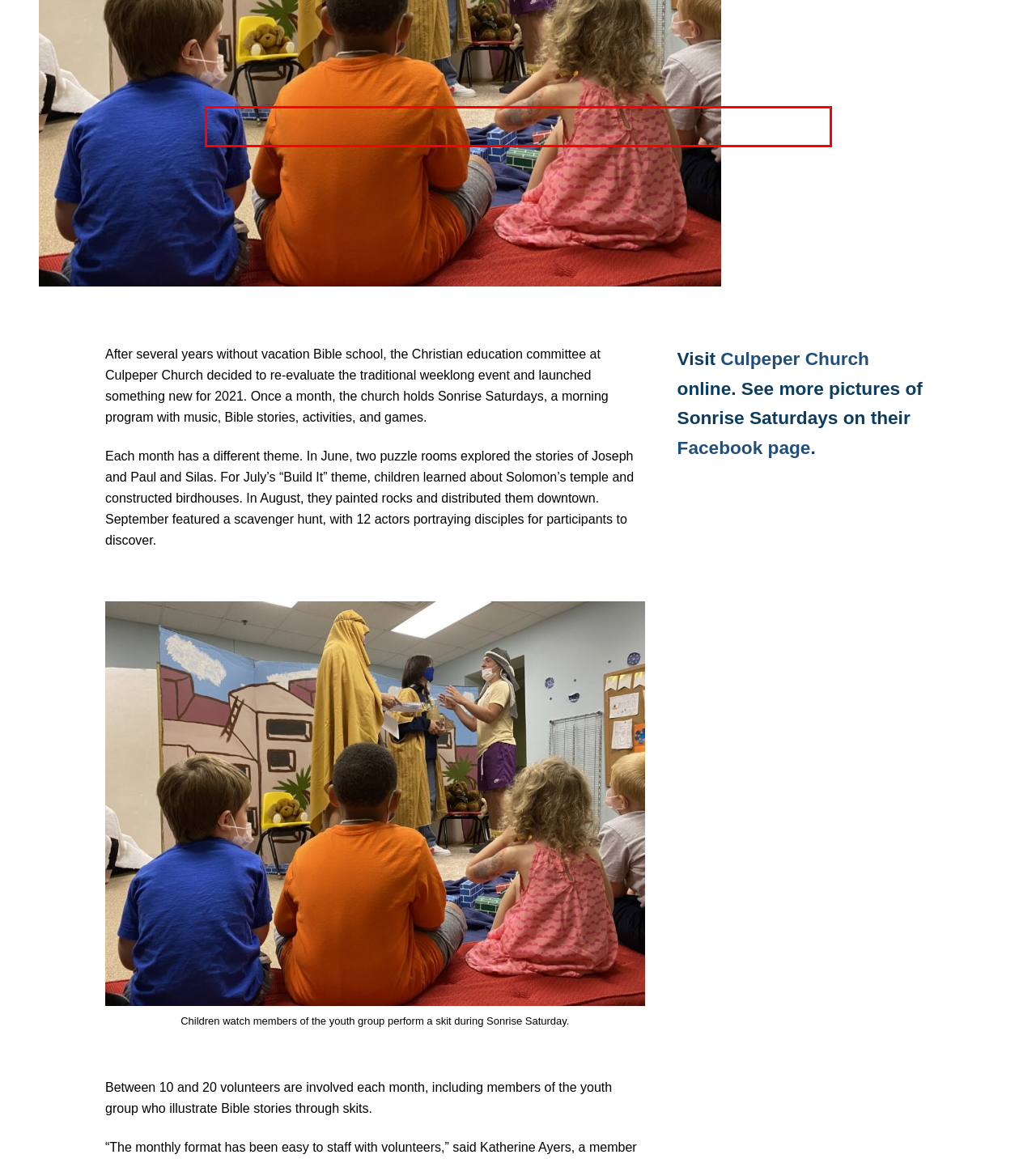Look at the screenshot of a webpage where a red rectangle bounding box is present. Choose the webpage description that best describes the new webpage after clicking the element inside the red bounding box. Here are the candidates:
A. Pulpit Supply | Presbytery of the James
B. Enhance Your Skills With These Professional Development Events | Presbytery of the James
C. Committees and Teams | Presbytery of the James
D. Presbyter of Contact | Presbytery of the James
E. Coaching | Presbytery of the James
F. Churches | Presbytery of the James
G. History | Presbytery of the James
H. Home | CulpeperPresbyterian

E